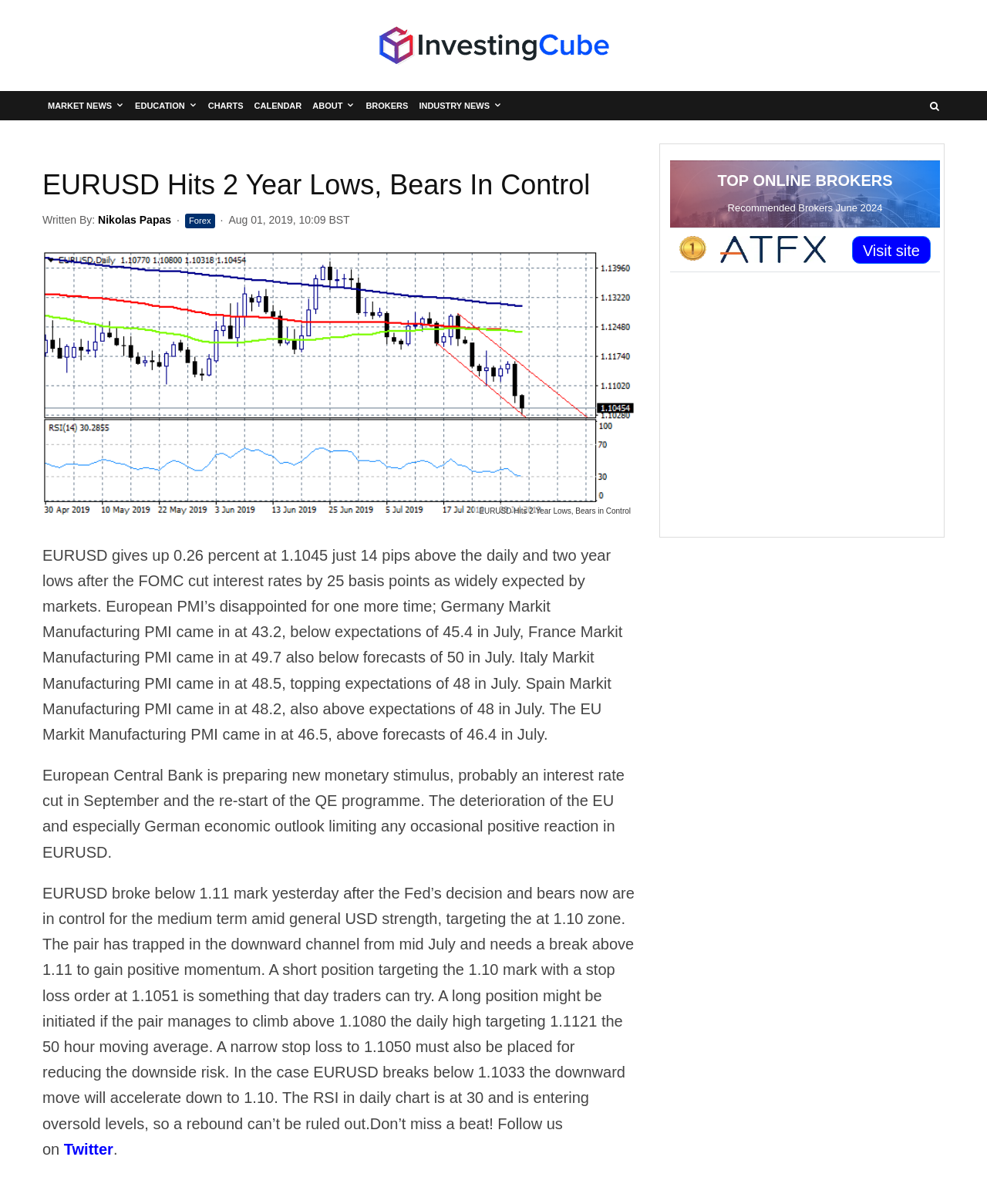What is the main title displayed on this webpage?

EURUSD Hits 2 Year Lows, Bears In Control